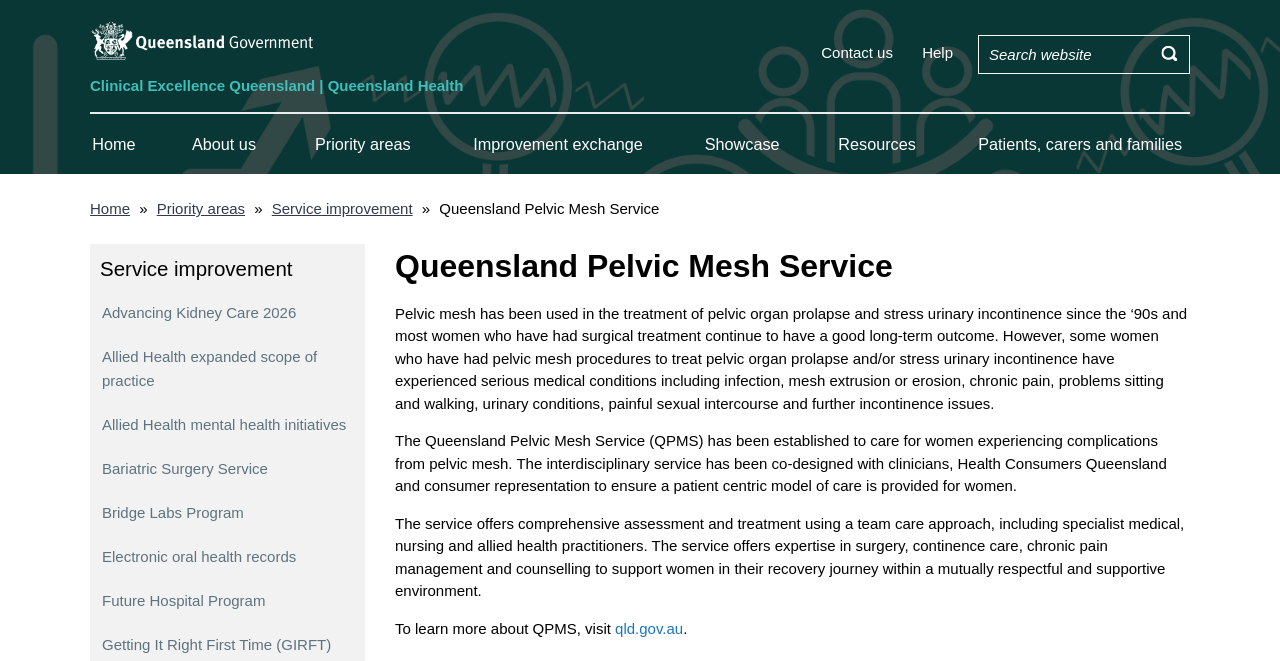Find the bounding box coordinates of the element I should click to carry out the following instruction: "Go to the home page".

[0.07, 0.0, 0.362, 0.153]